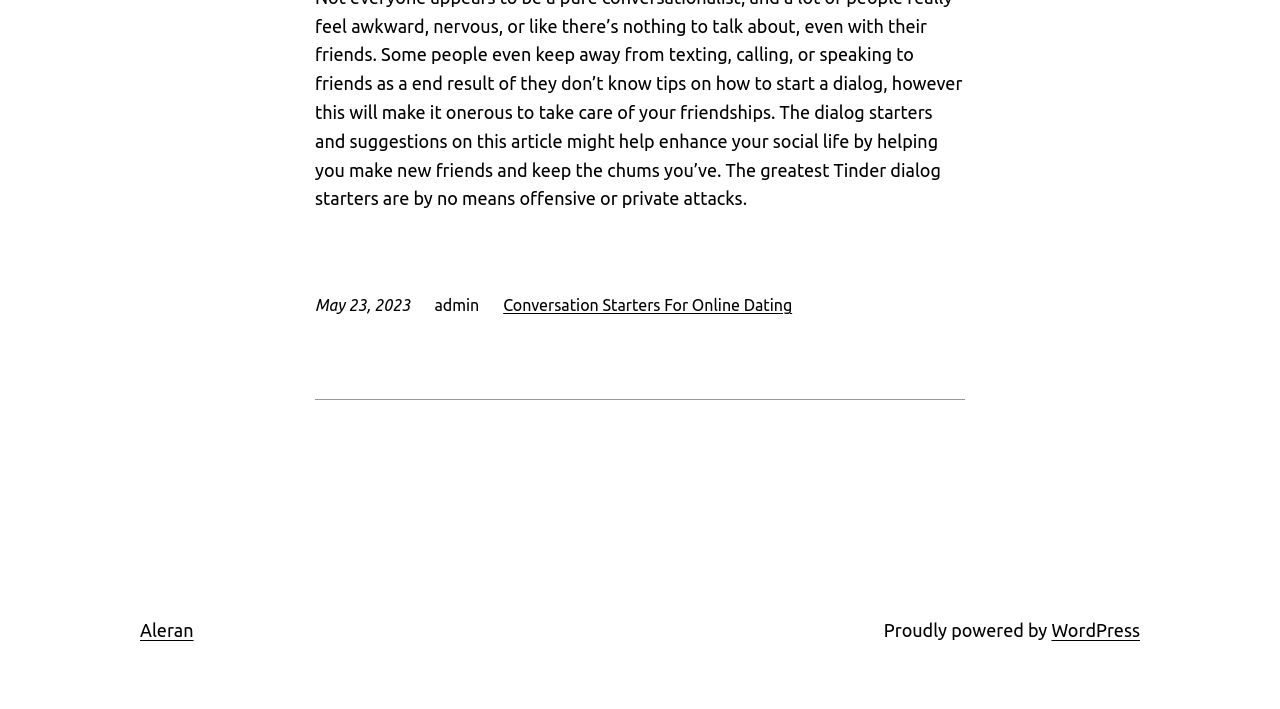Reply to the question with a single word or phrase:
What is the name of the website or author displayed at the bottom?

Aleran